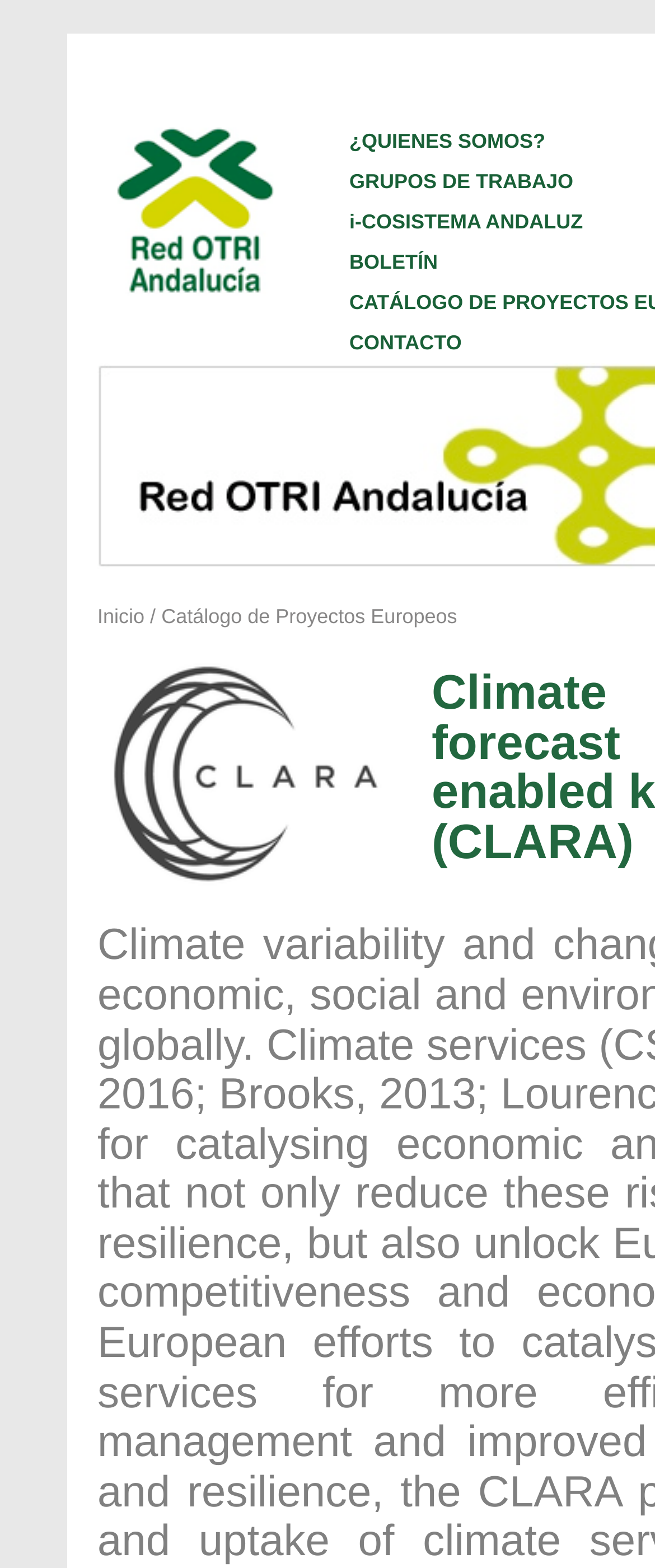How many images are there on the webpage?
Your answer should be a single word or phrase derived from the screenshot.

2